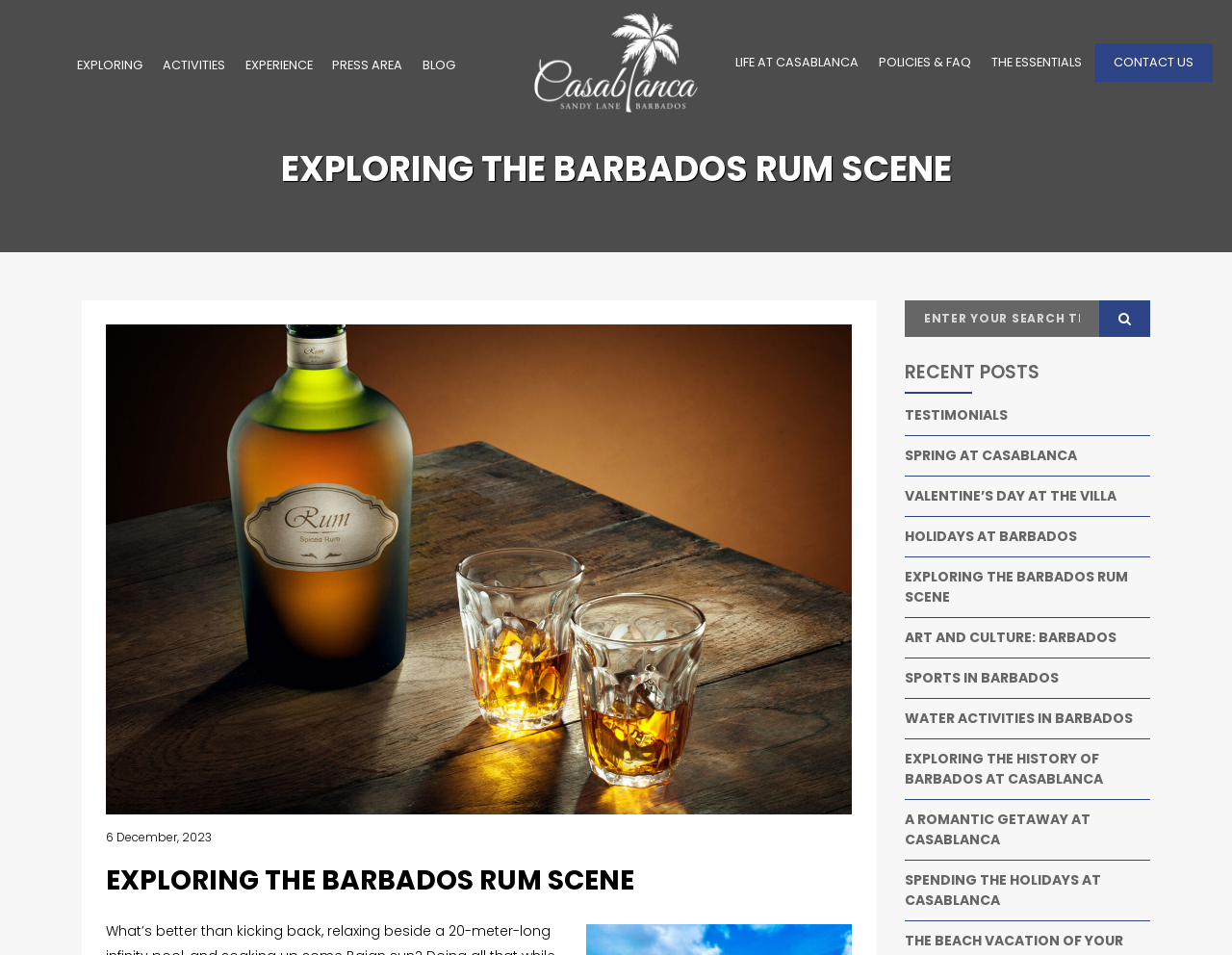How many links are in the top navigation bar?
Using the image as a reference, answer the question with a short word or phrase.

7